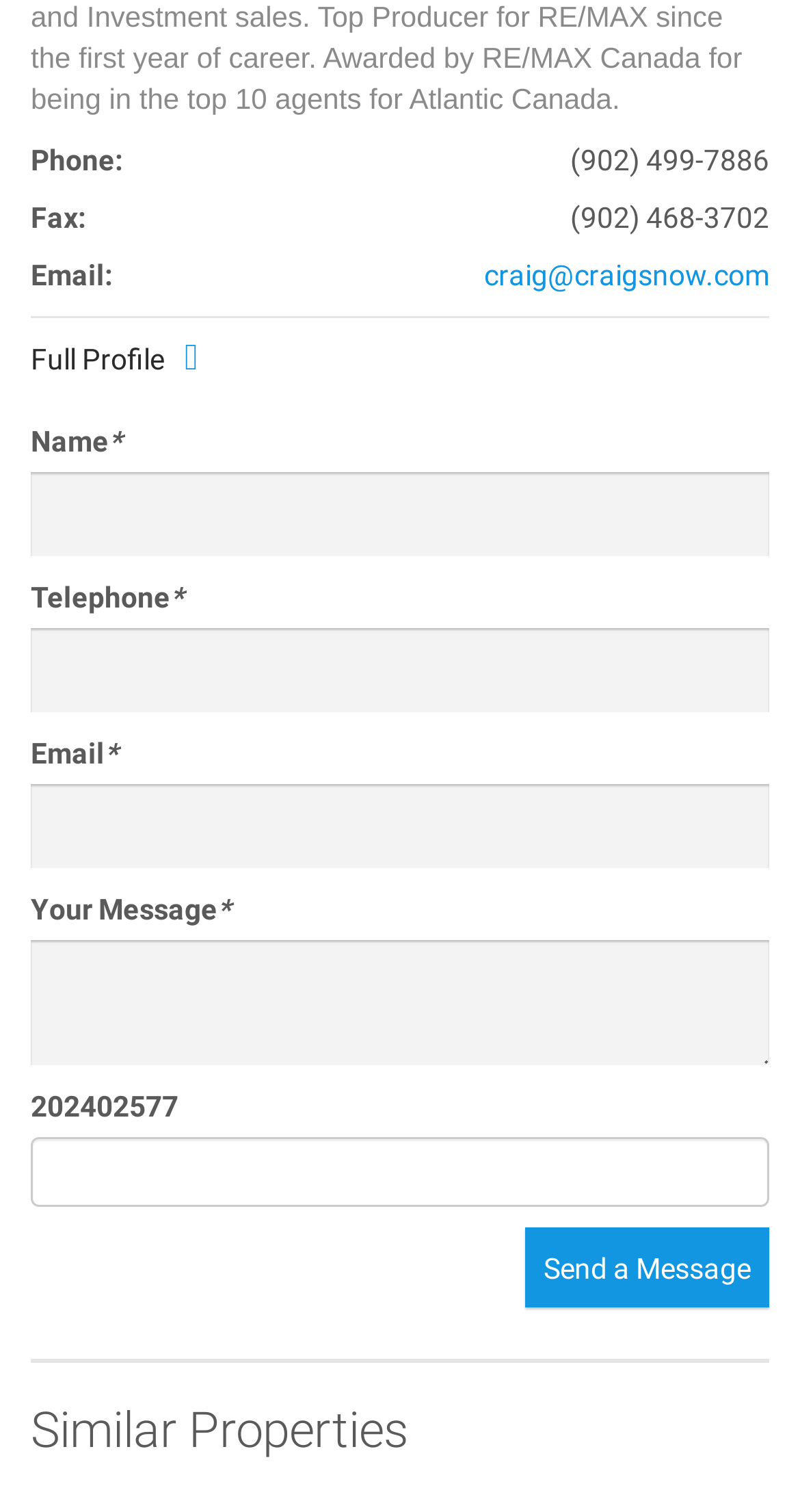What is the section title below the separator?
Using the visual information, answer the question in a single word or phrase.

Similar Properties